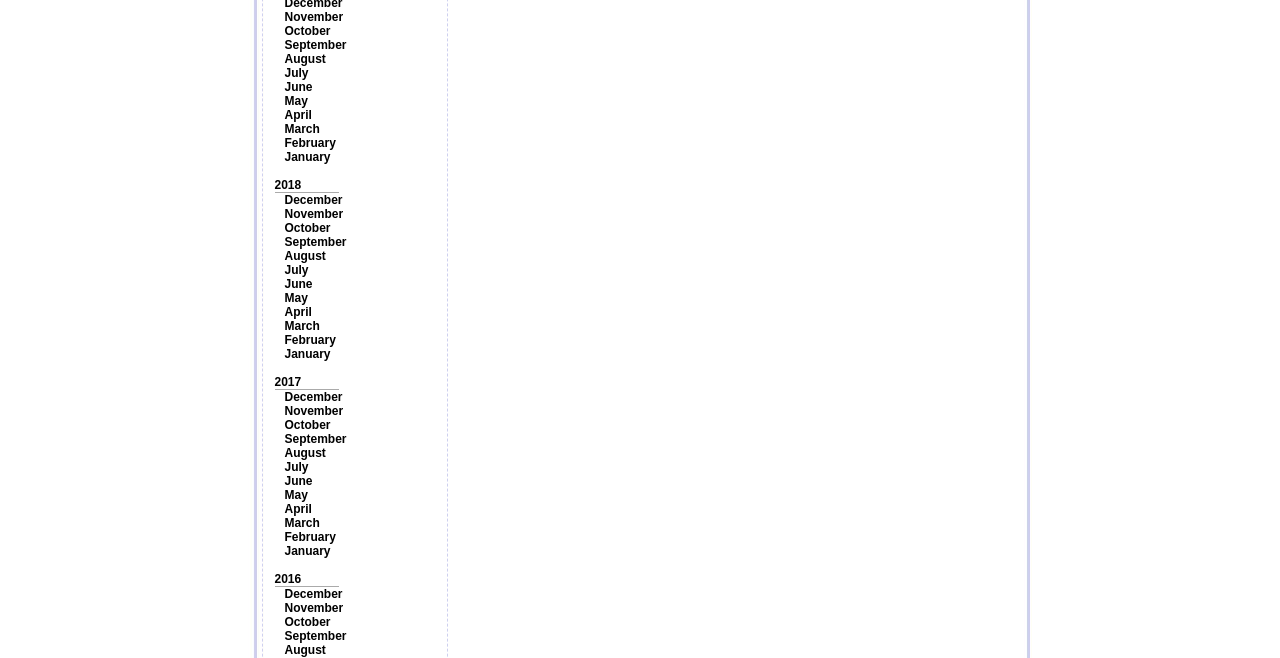Answer the question in one word or a short phrase:
What is the position of the 'June' link in the list?

Above July